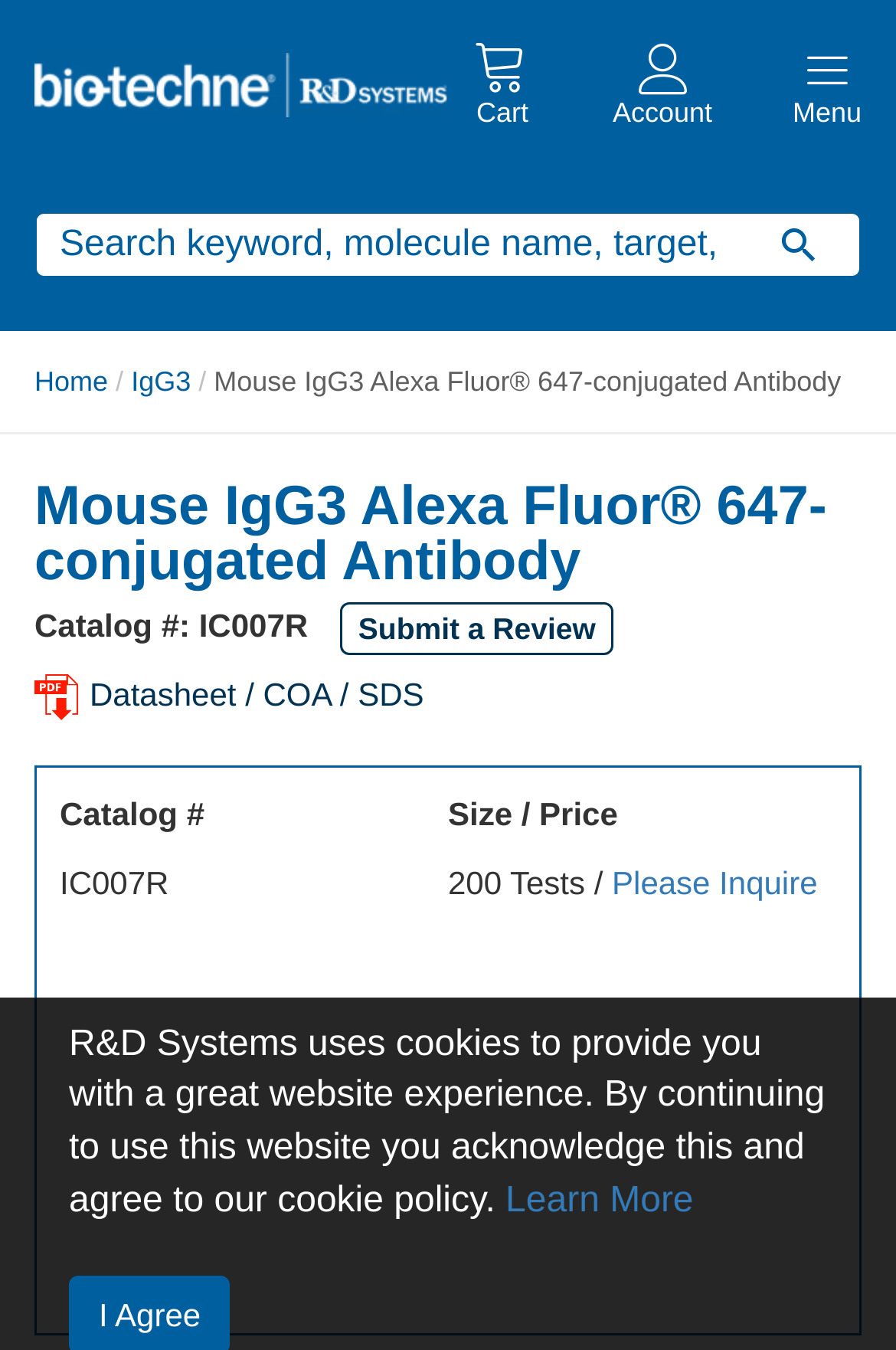How many tests are available for the antibody?
Provide an in-depth and detailed explanation in response to the question.

The number of tests available for the antibody can be found in the table below the section 'Mouse IgG3 Alexa Fluor 647-conjugated Antibody' where it is written as '200 Tests / Please Inquire'.